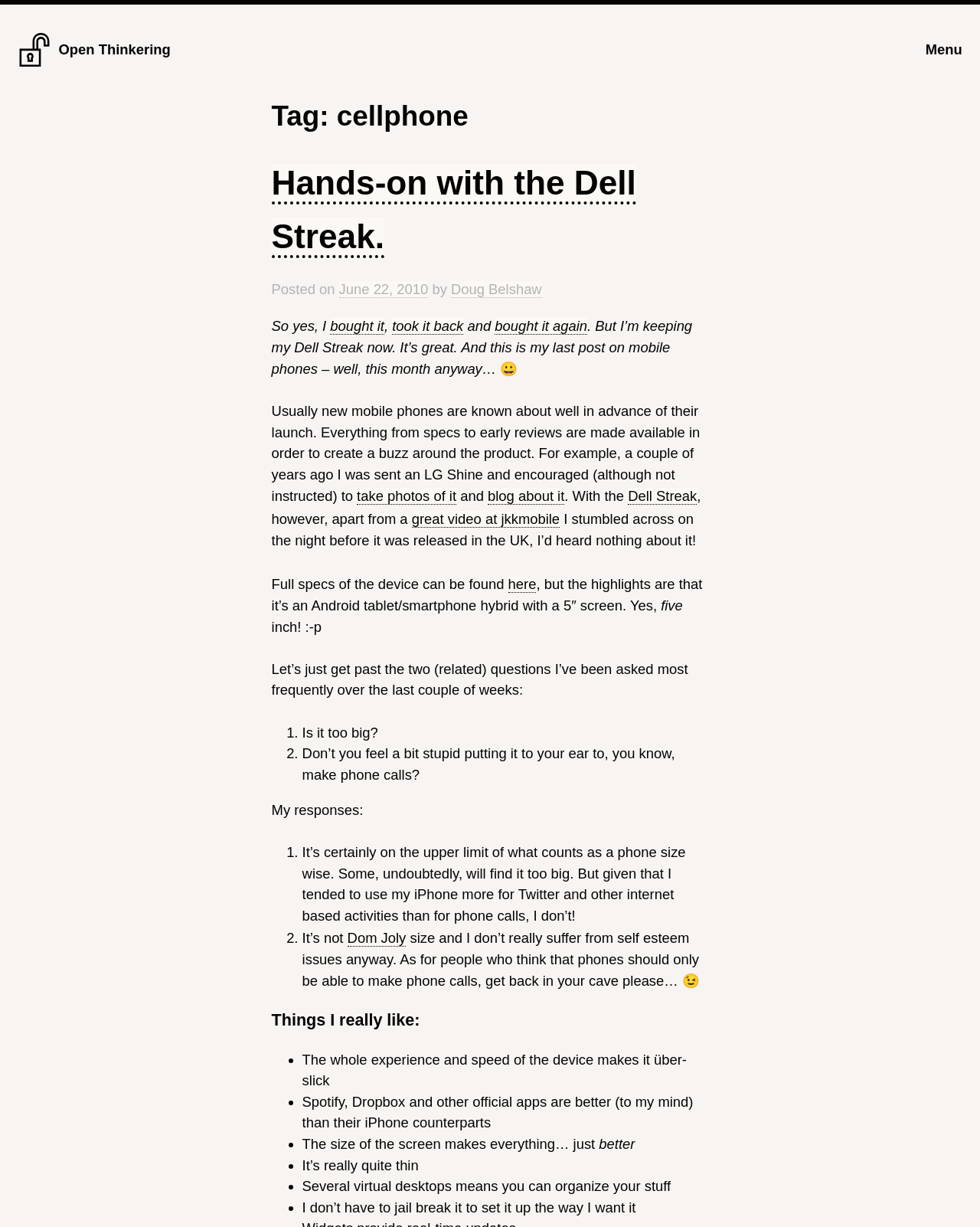What is the operating system of the Dell Streak?
Could you please answer the question thoroughly and with as much detail as possible?

The blog post mentions that the Dell Streak is an 'Android tablet/smartphone hybrid', indicating that it runs on the Android operating system.